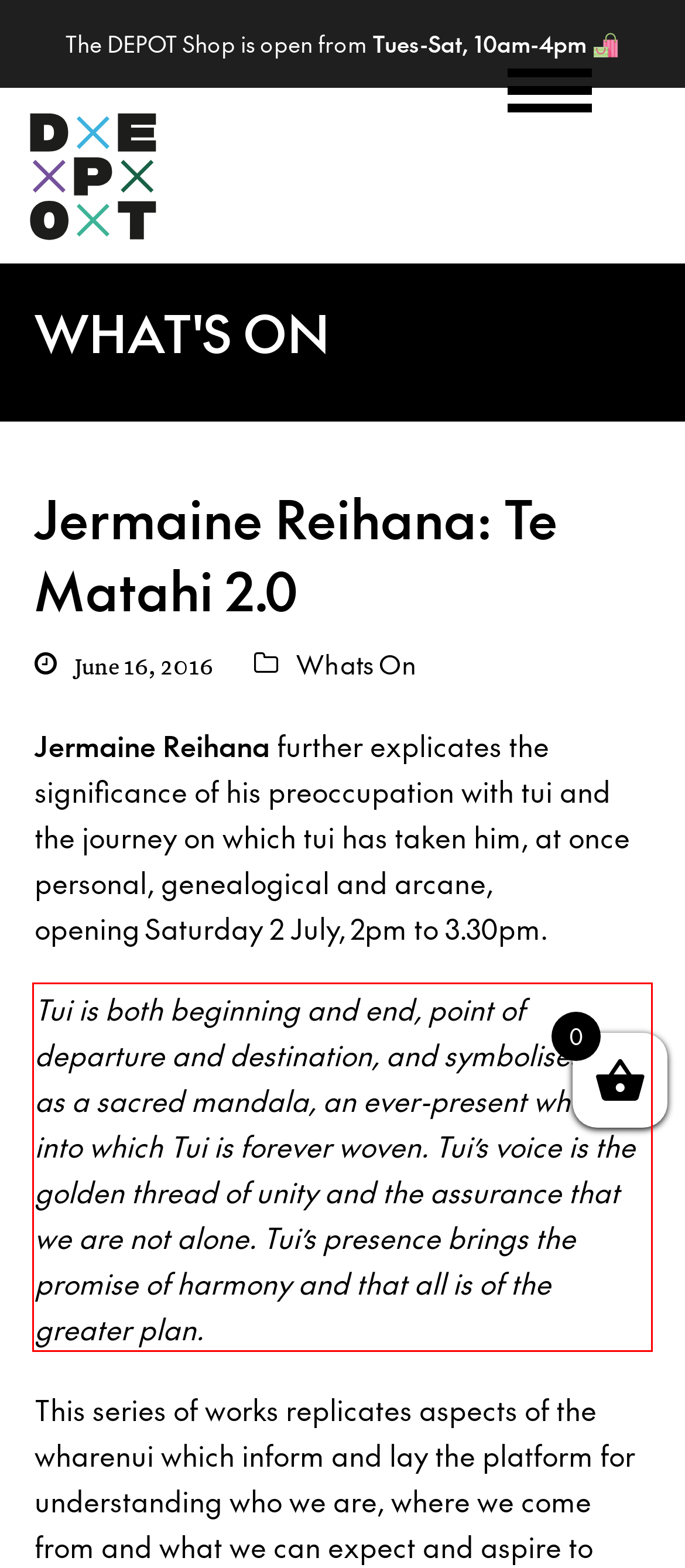From the screenshot of the webpage, locate the red bounding box and extract the text contained within that area.

Tui is both beginning and end, point of departure and destination, and symbolises life as a sacred mandala, an ever-present whole into which Tui is forever woven. Tui’s voice is the golden thread of unity and the assurance that we are not alone. Tui’s presence brings the promise of harmony and that all is of the greater plan.